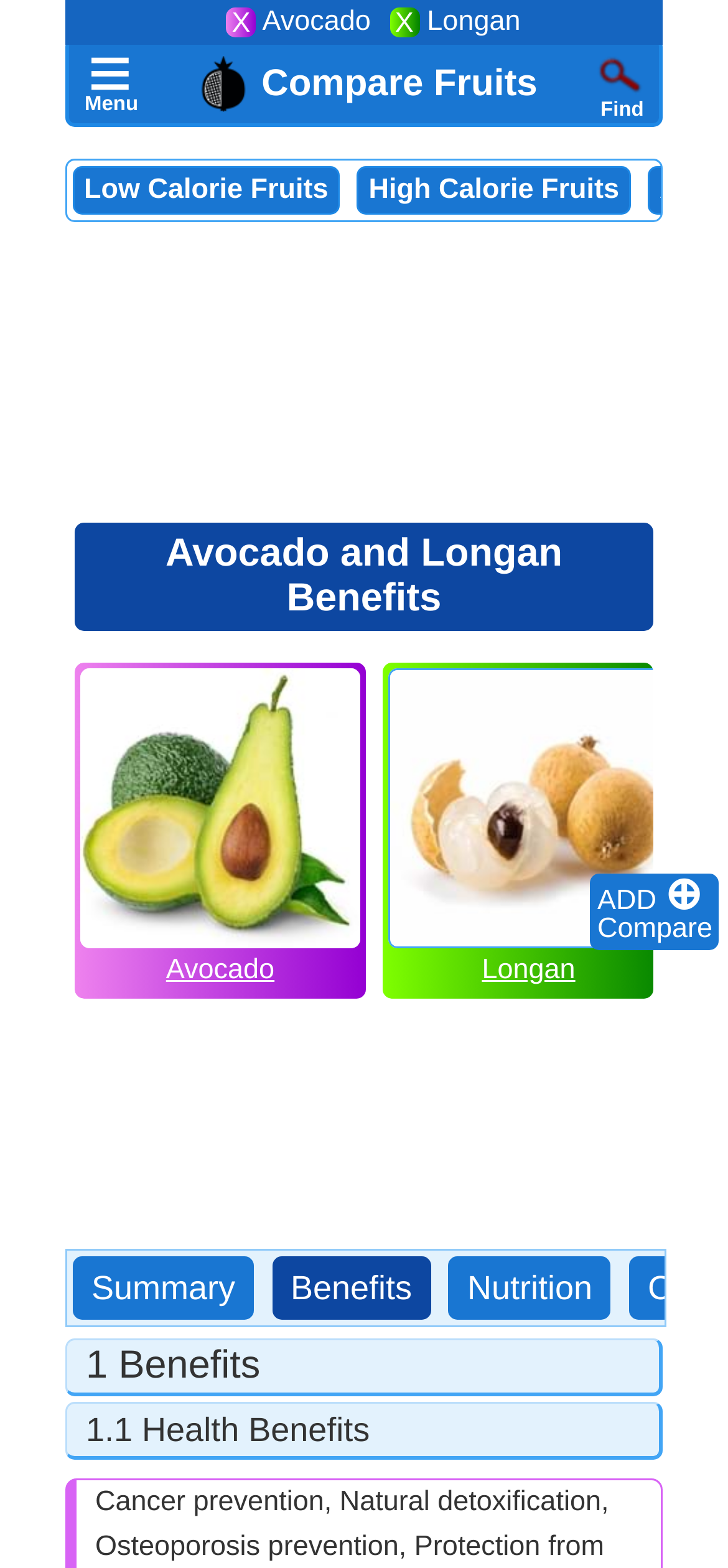Please identify the bounding box coordinates of the element that needs to be clicked to perform the following instruction: "View Avocado benefits".

[0.228, 0.602, 0.377, 0.629]